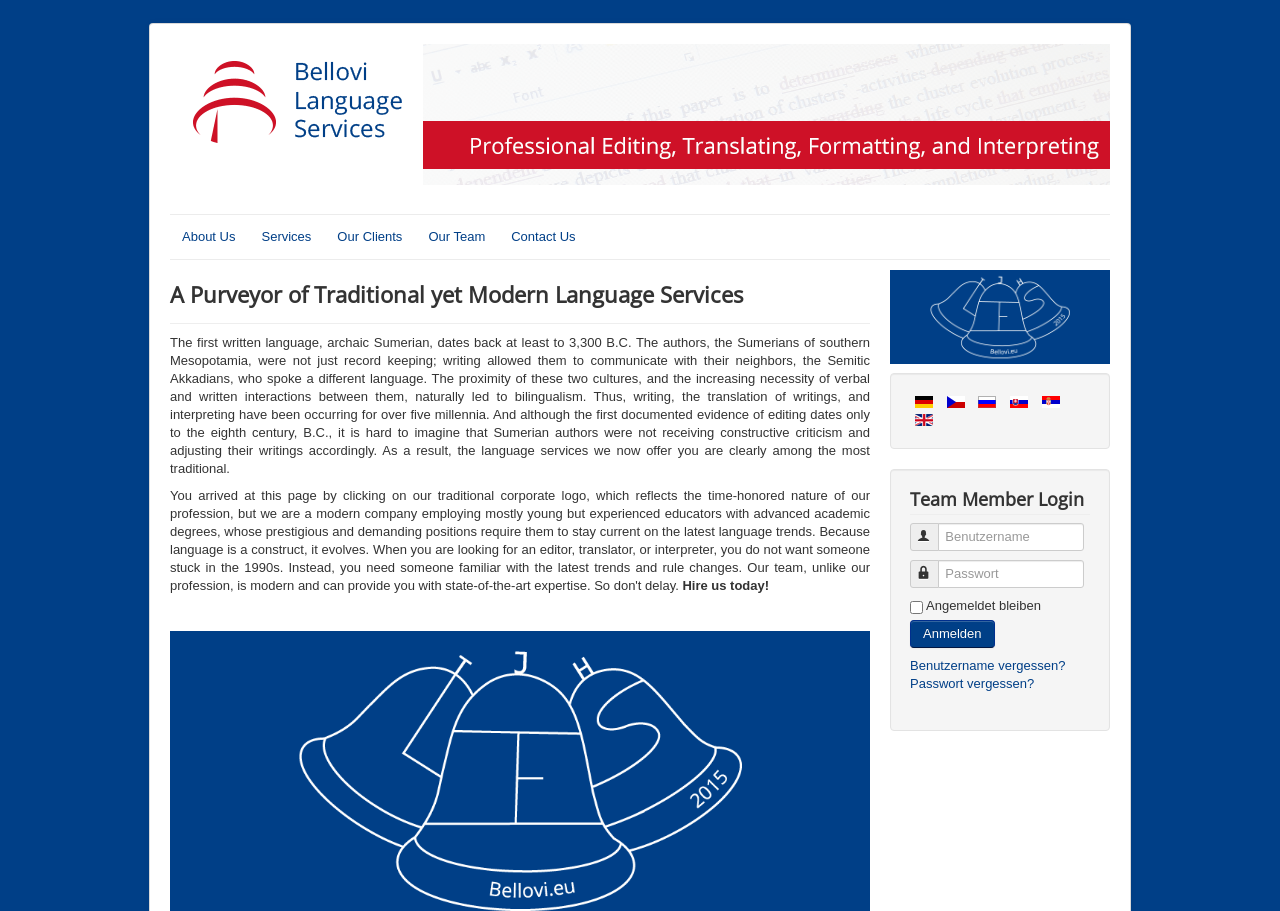What is the purpose of the 'Hire us today!' text?
Provide an in-depth and detailed answer to the question.

The 'Hire us today!' text is a call to action, encouraging visitors to hire the language services offered by the company. It is placed prominently on the webpage to grab the attention of potential clients.